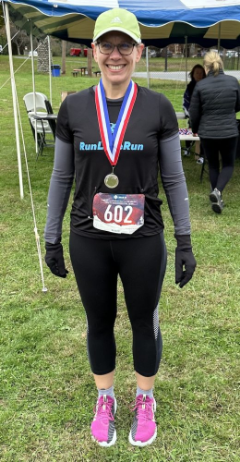What is the number on Amy's race bib?
Could you answer the question in a detailed manner, providing as much information as possible?

Amy's race bib, marked with the number 602, is attached to her waist, suggesting her participation in the race event.